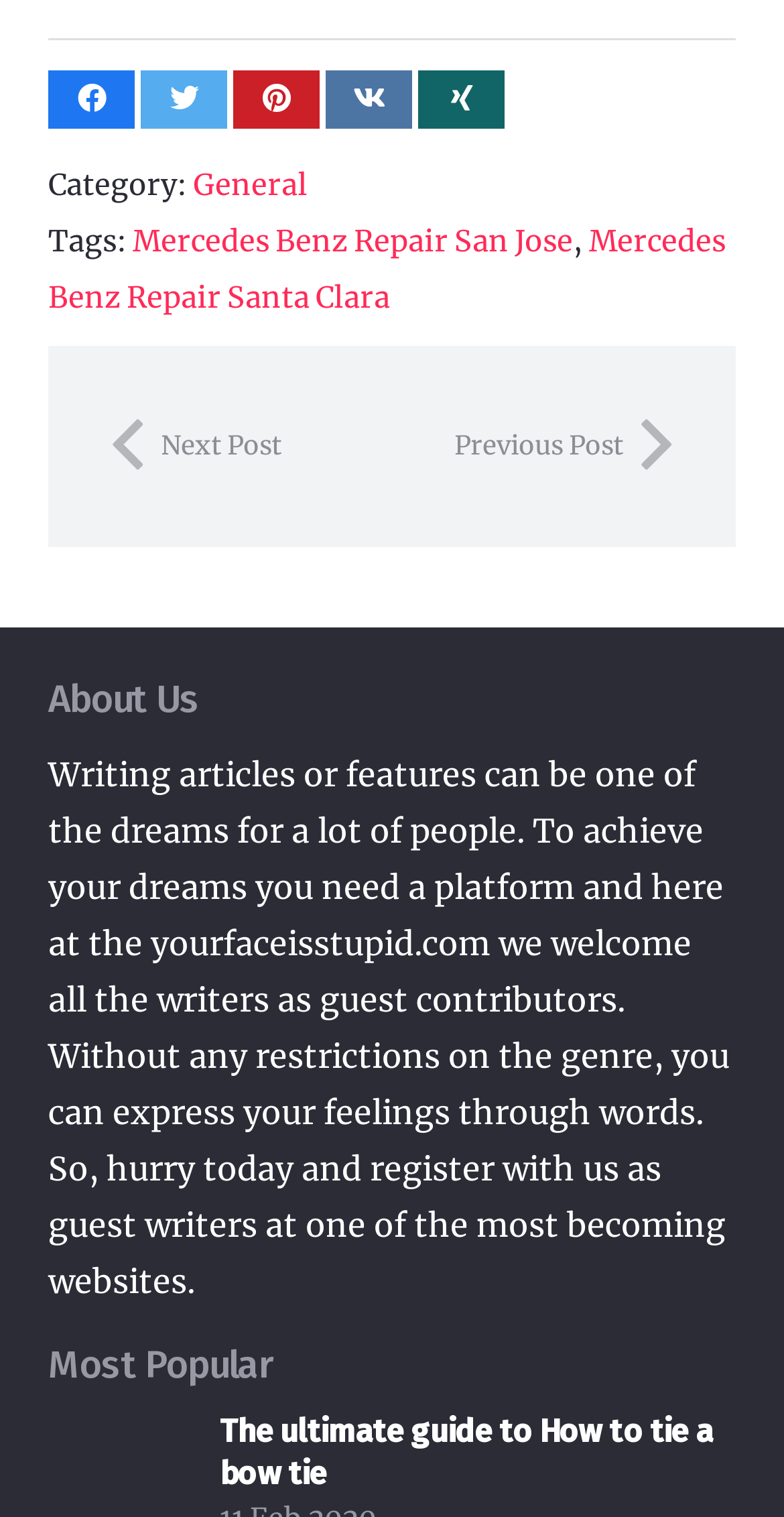Pinpoint the bounding box coordinates of the area that must be clicked to complete this instruction: "Explore the category page".

[0.246, 0.11, 0.392, 0.134]